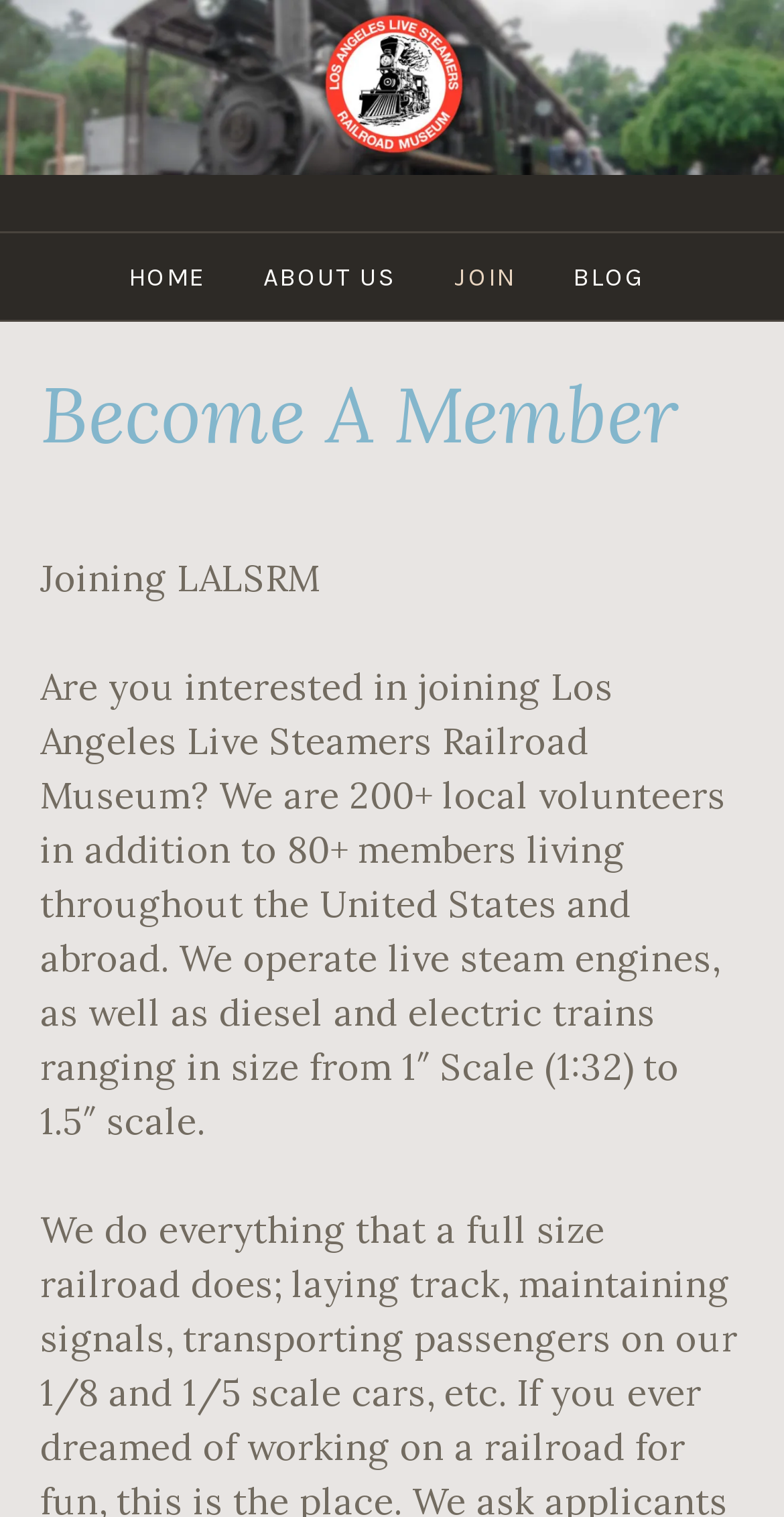Find the bounding box coordinates for the UI element whose description is: "Menu". The coordinates should be four float numbers between 0 and 1, in the format [left, top, right, bottom].

None